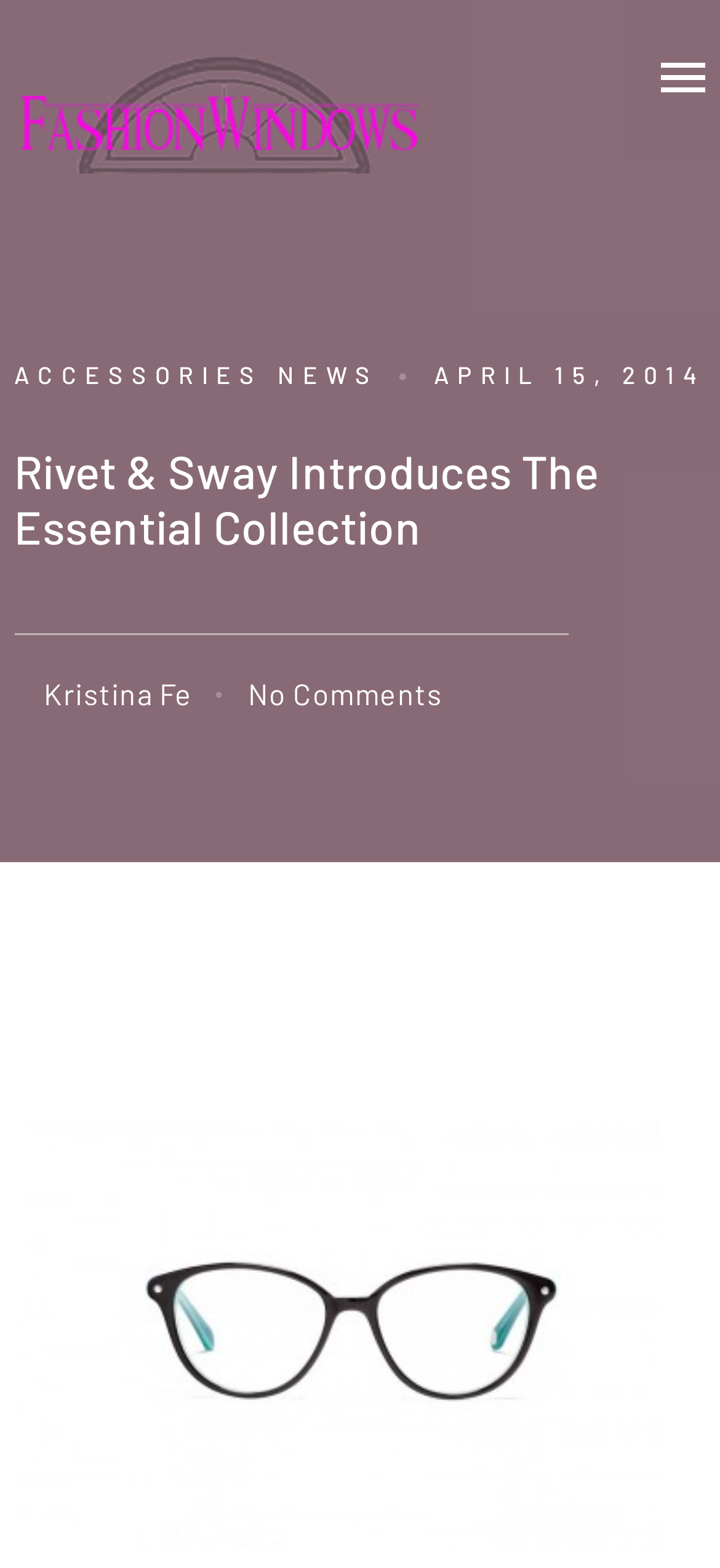Reply to the question below using a single word or brief phrase:
How many images are on the webpage?

3